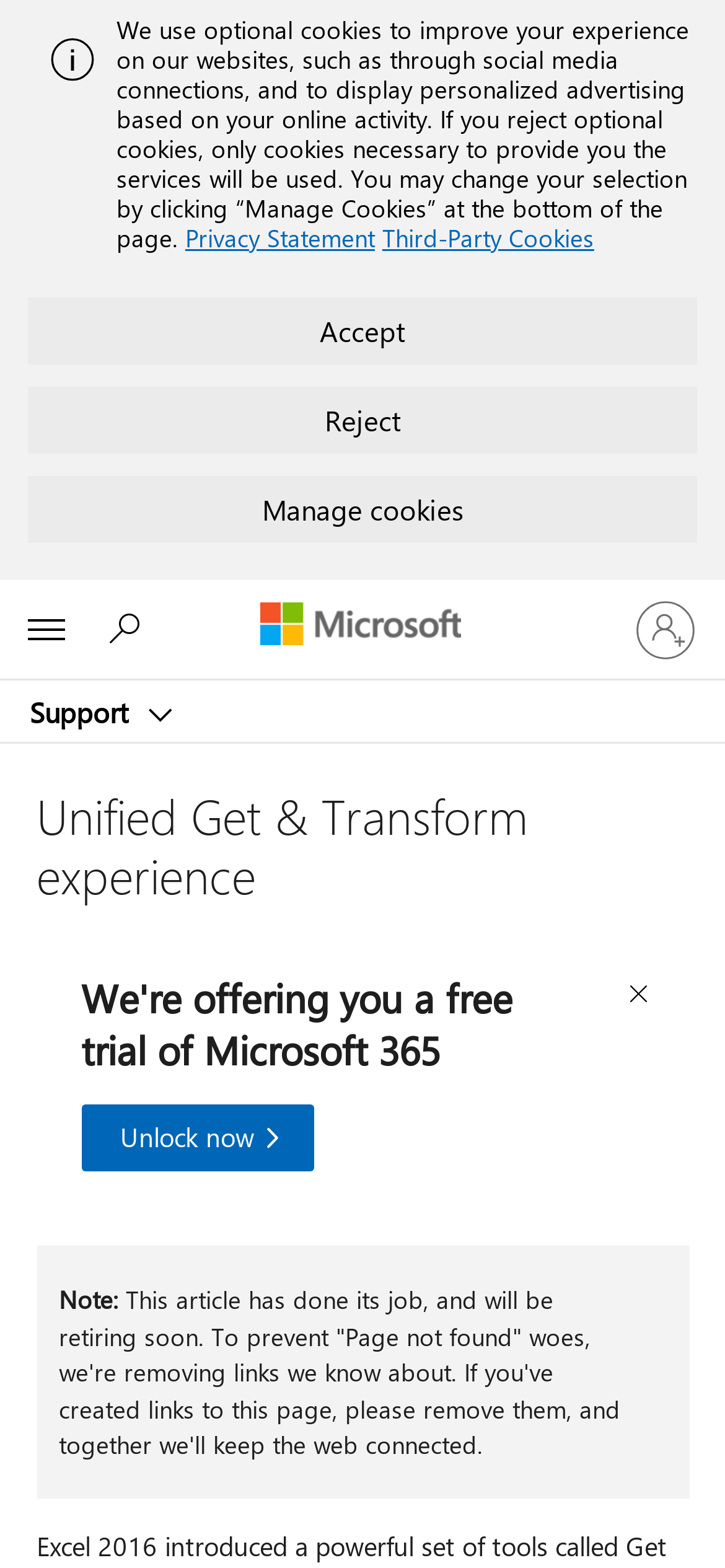What is the purpose of the Search for help button?
Identify the answer in the screenshot and reply with a single word or phrase.

To search for help